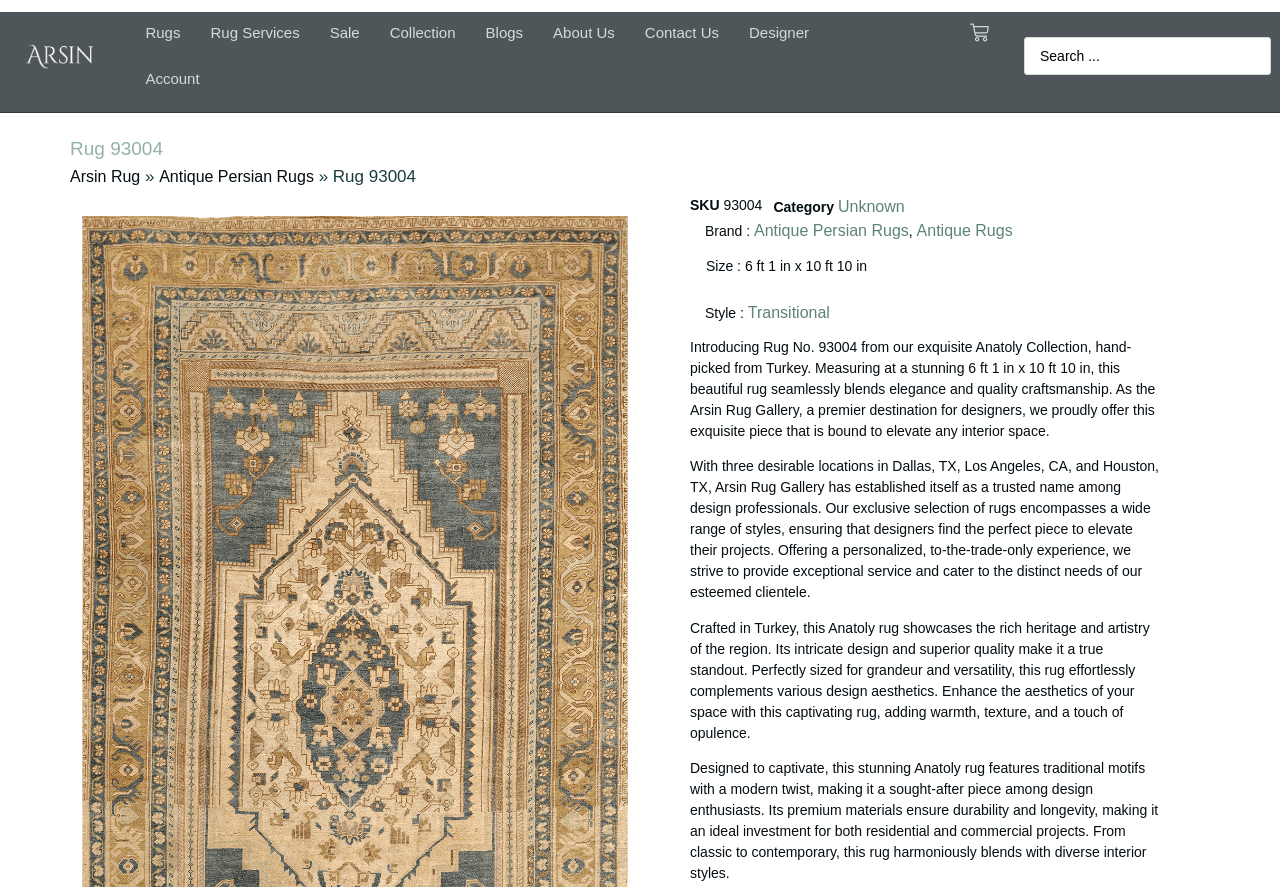Please specify the bounding box coordinates of the clickable region to carry out the following instruction: "Go to the 'About Us' page". The coordinates should be four float numbers between 0 and 1, in the format [left, top, right, bottom].

[0.42, 0.011, 0.492, 0.063]